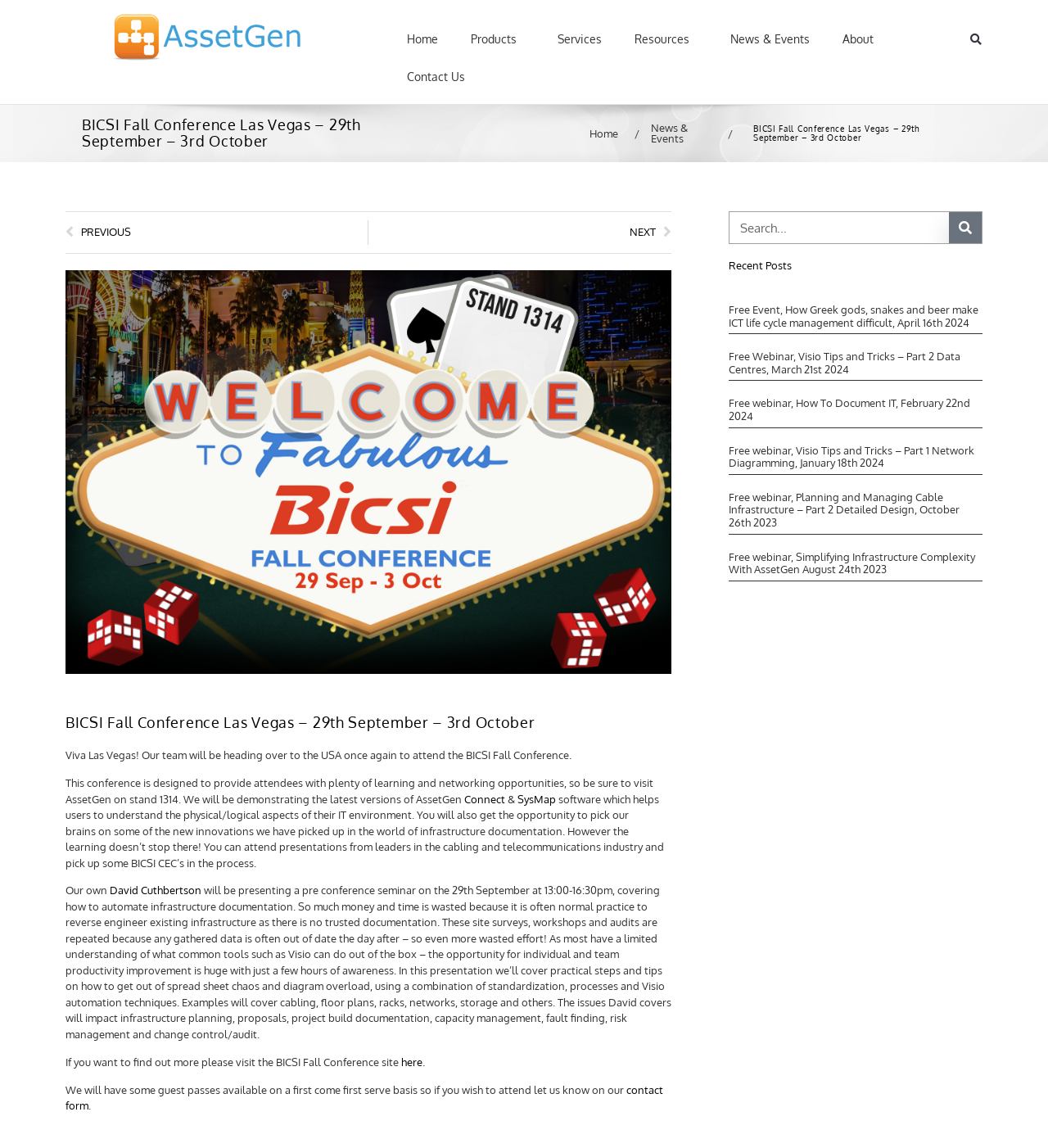Determine the bounding box coordinates of the clickable element necessary to fulfill the instruction: "Search for something". Provide the coordinates as four float numbers within the 0 to 1 range, i.e., [left, top, right, bottom].

[0.918, 0.023, 0.996, 0.046]